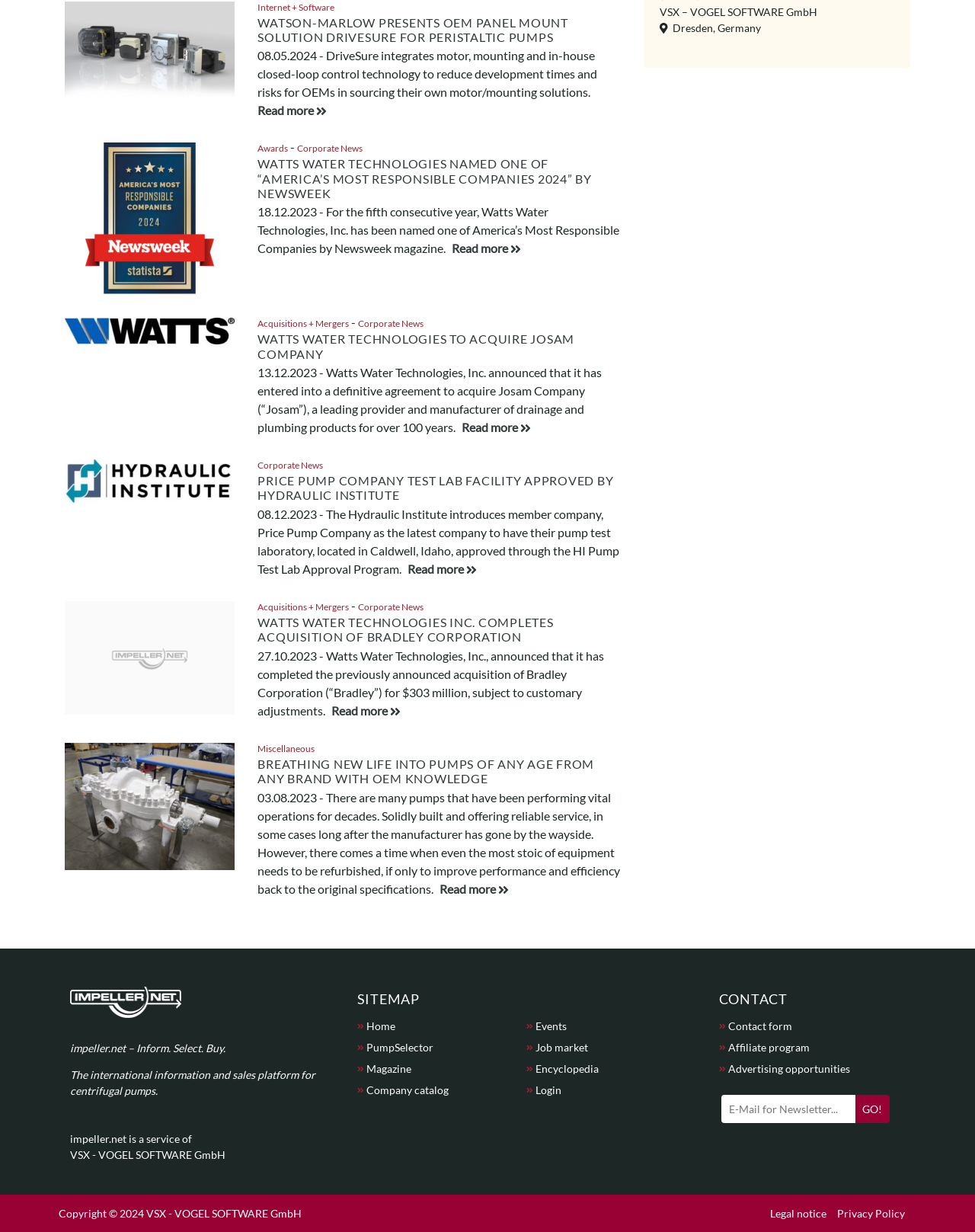What is the date of the article about Price Pump Company?
Please provide a single word or phrase answer based on the image.

08.12.2023